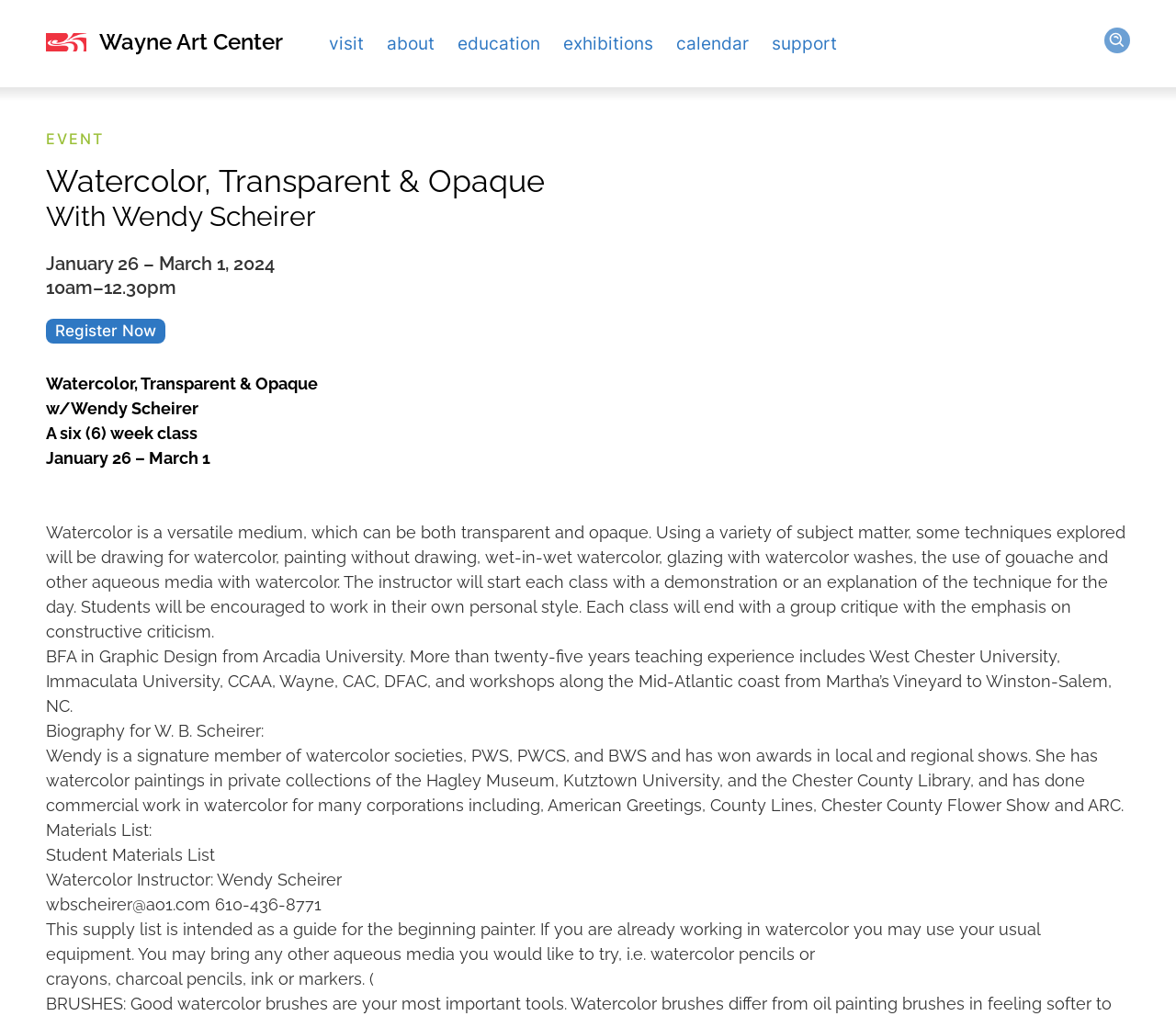What is the name of the art center?
Can you provide an in-depth and detailed response to the question?

I found the answer by looking at the top navigation links, where 'Wayne Art Center' is listed as a link.